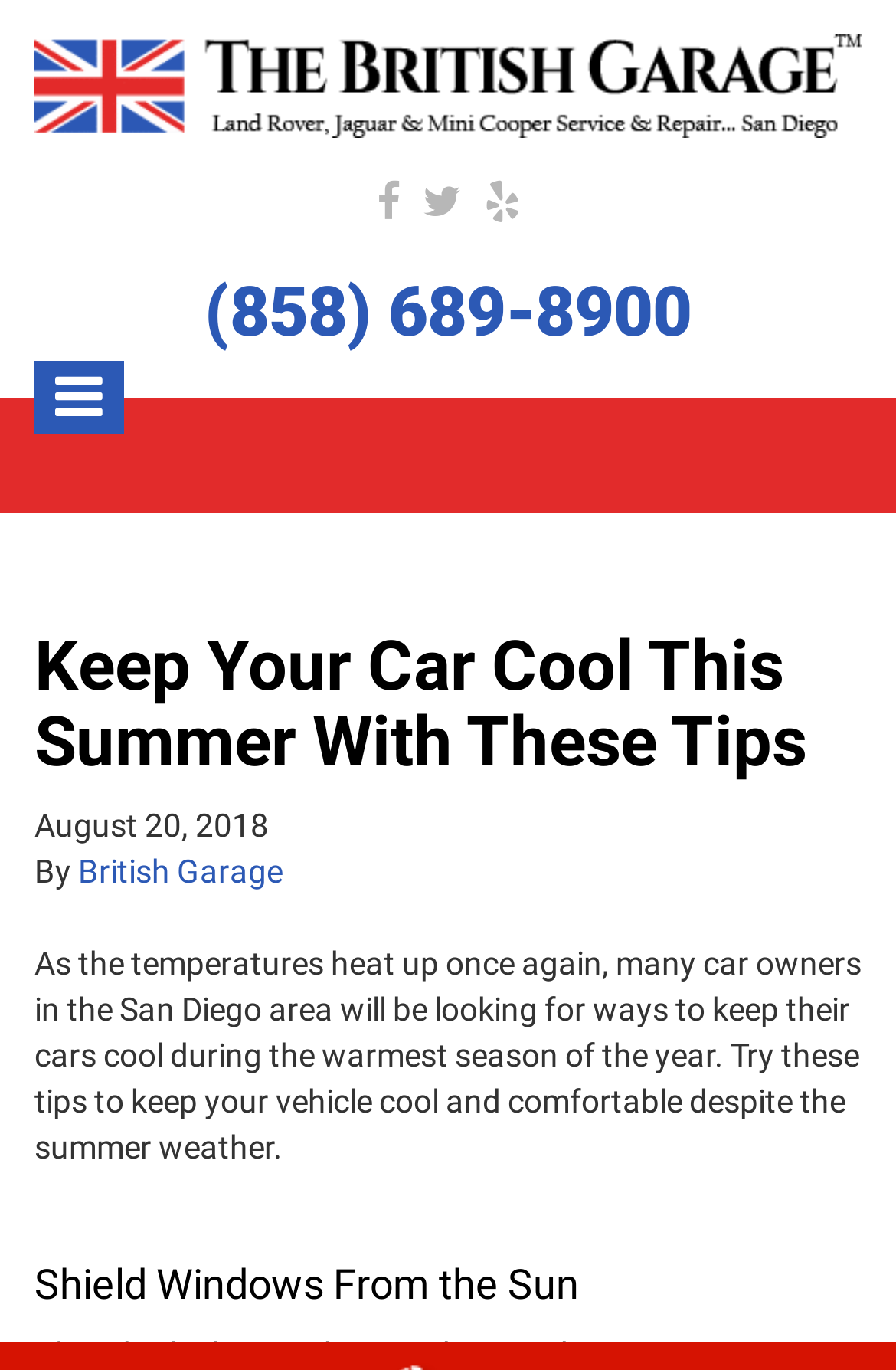Find the primary header on the webpage and provide its text.

Keep Your Car Cool This Summer With These Tips